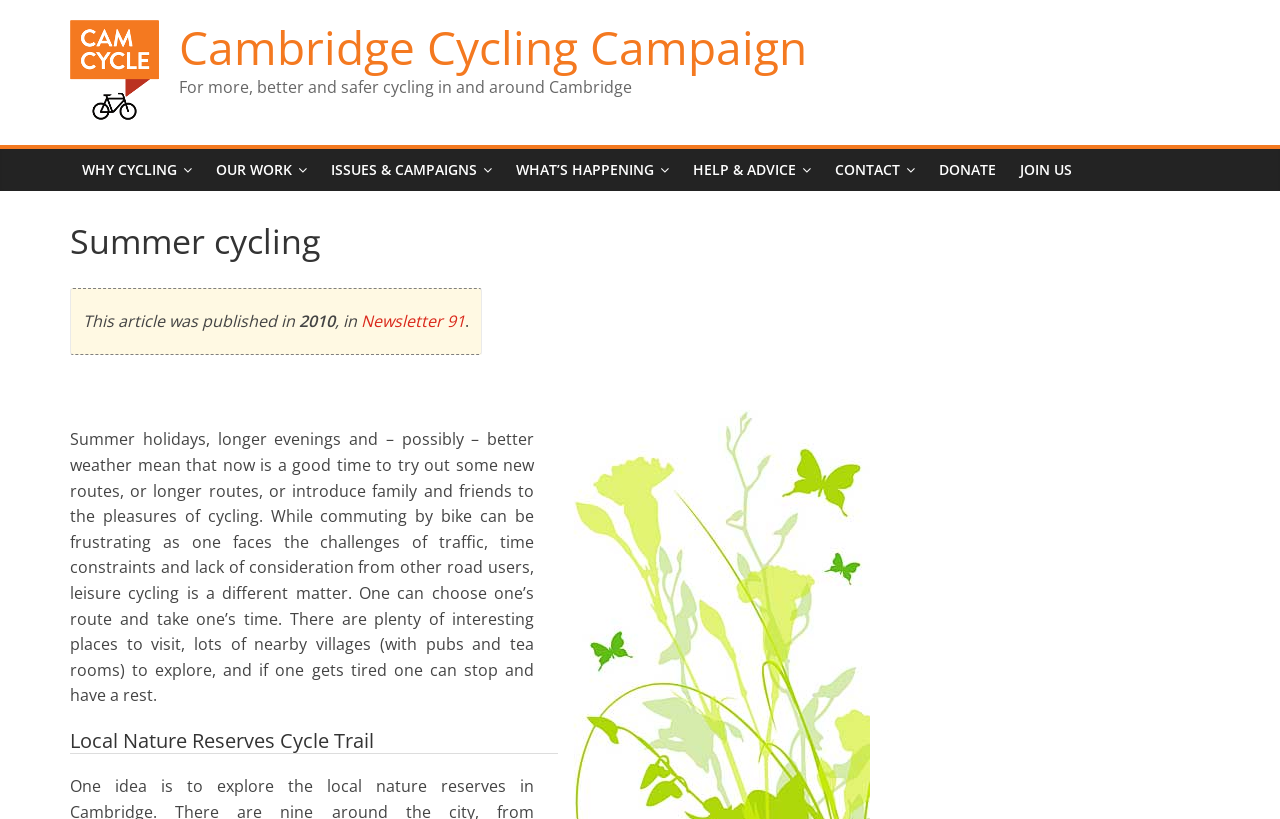What is the year of publication of the article?
Please provide a detailed and thorough answer to the question.

The year of publication of the article can be found in the middle of the webpage, where it is written as '2010' in a static text element.